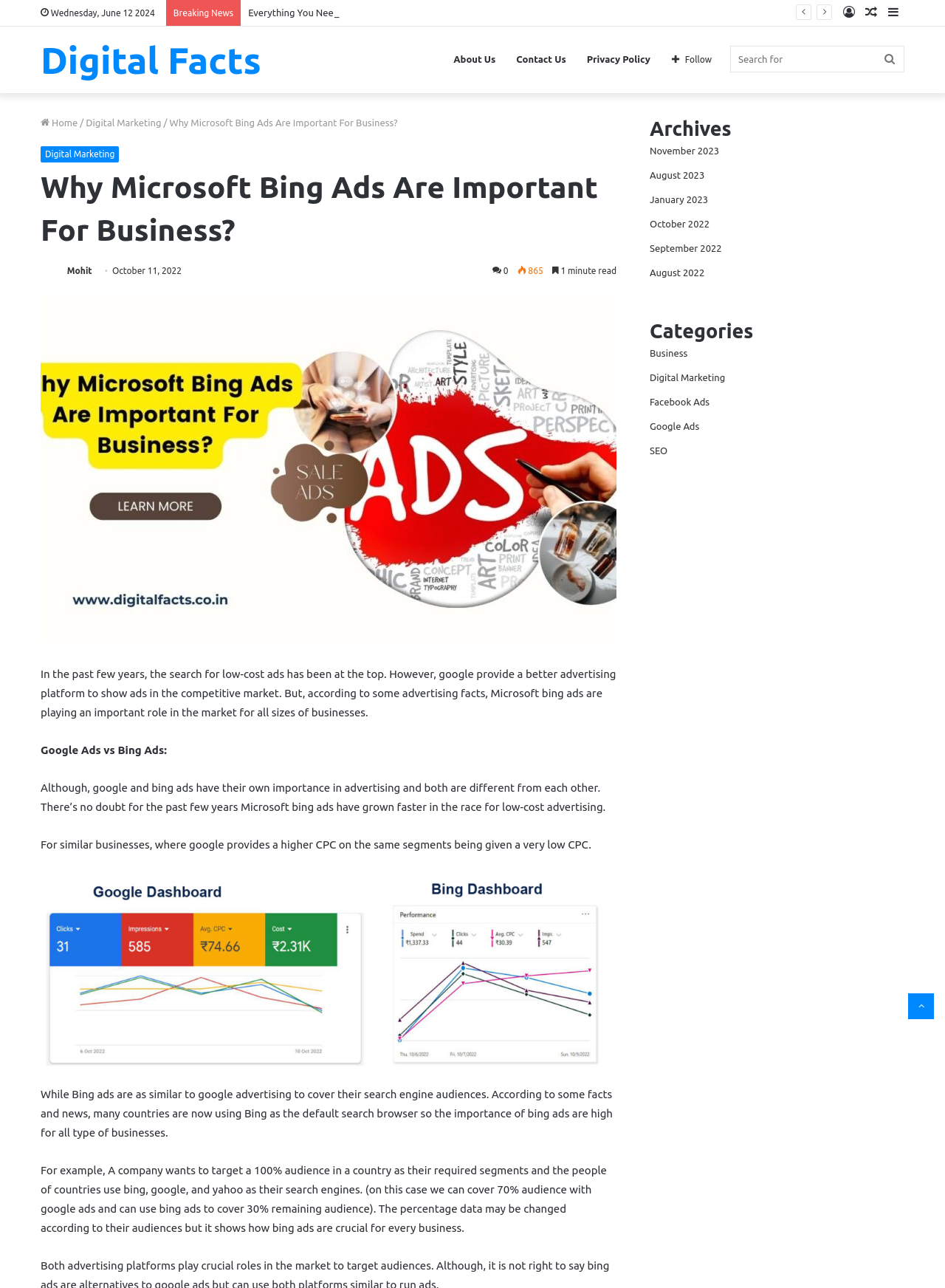What is the primary heading on this webpage?

Why Microsoft Bing Ads Are Important For Business?